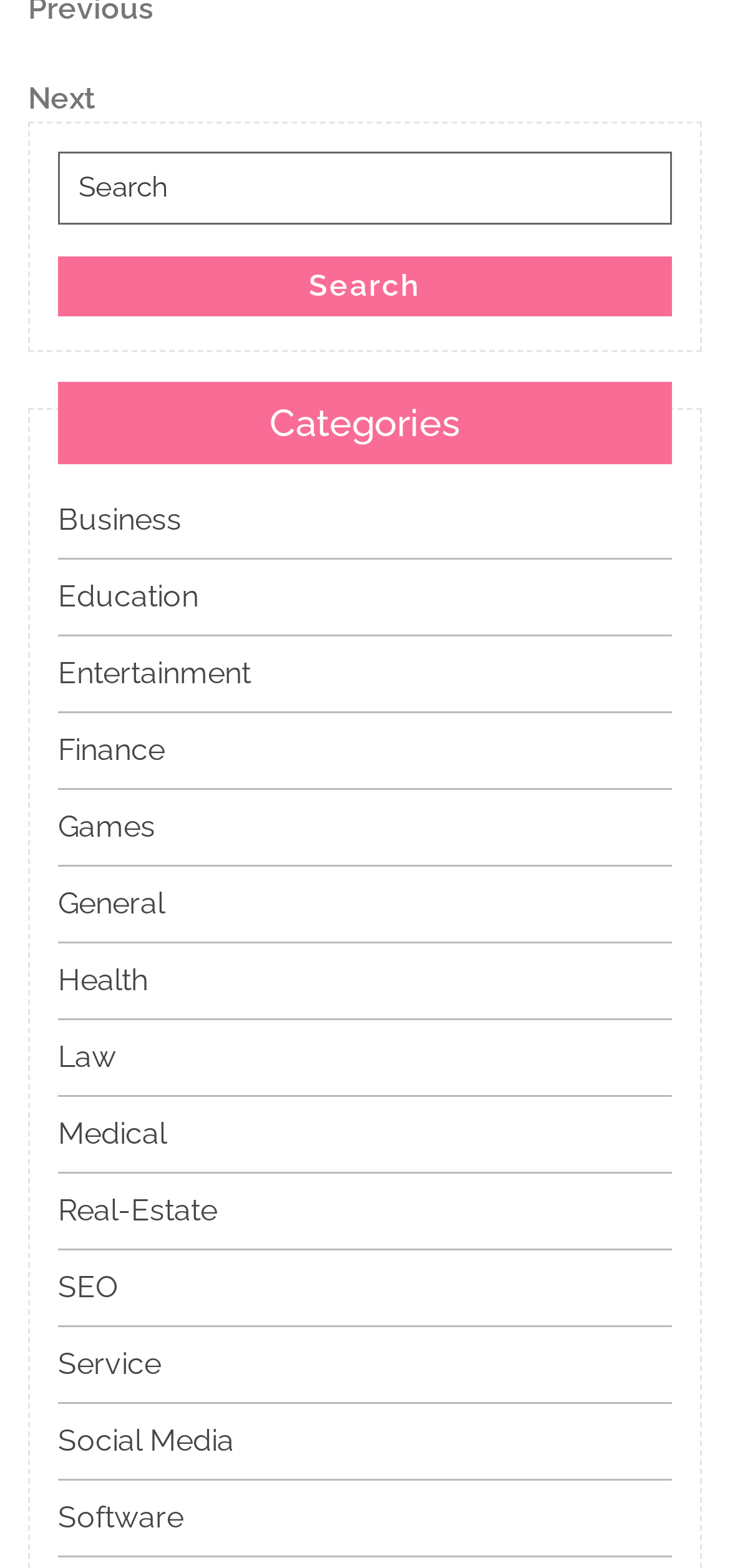Please locate the bounding box coordinates of the element's region that needs to be clicked to follow the instruction: "Search for something". The bounding box coordinates should be provided as four float numbers between 0 and 1, i.e., [left, top, right, bottom].

[0.079, 0.097, 0.921, 0.206]